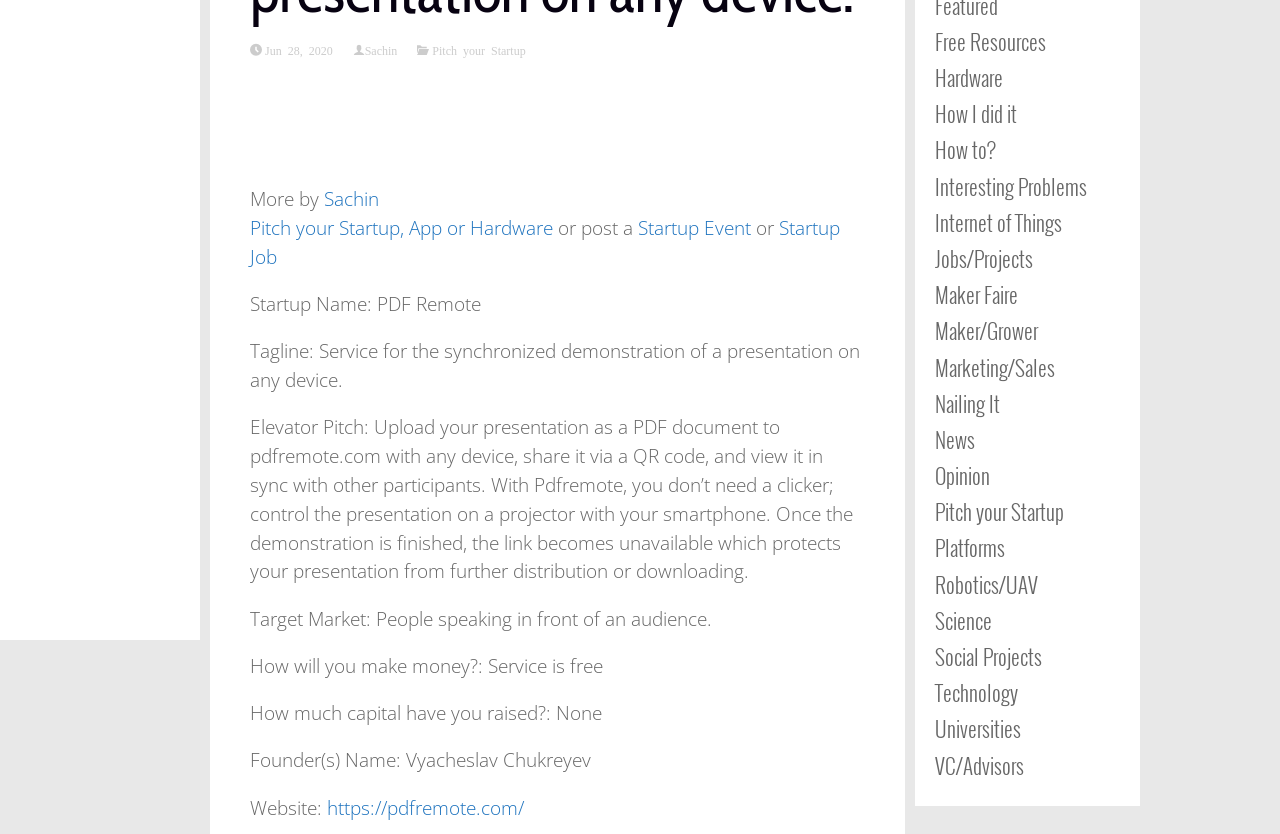Using the provided element description: "Robotics/UAV", identify the bounding box coordinates. The coordinates should be four floats between 0 and 1 in the order [left, top, right, bottom].

[0.73, 0.682, 0.811, 0.719]